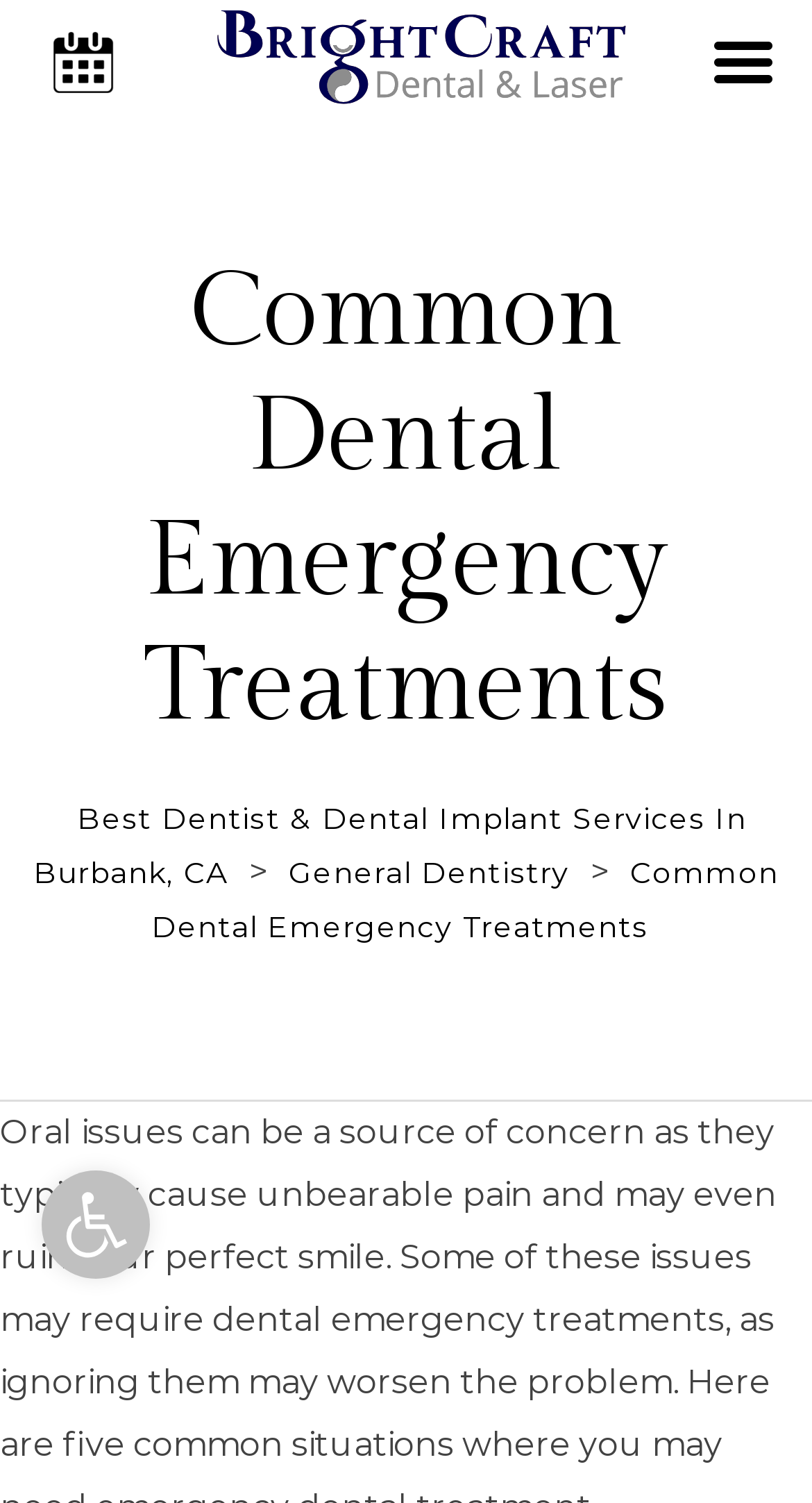How many menu items are there in the top menu?
Look at the image and respond with a one-word or short-phrase answer.

3